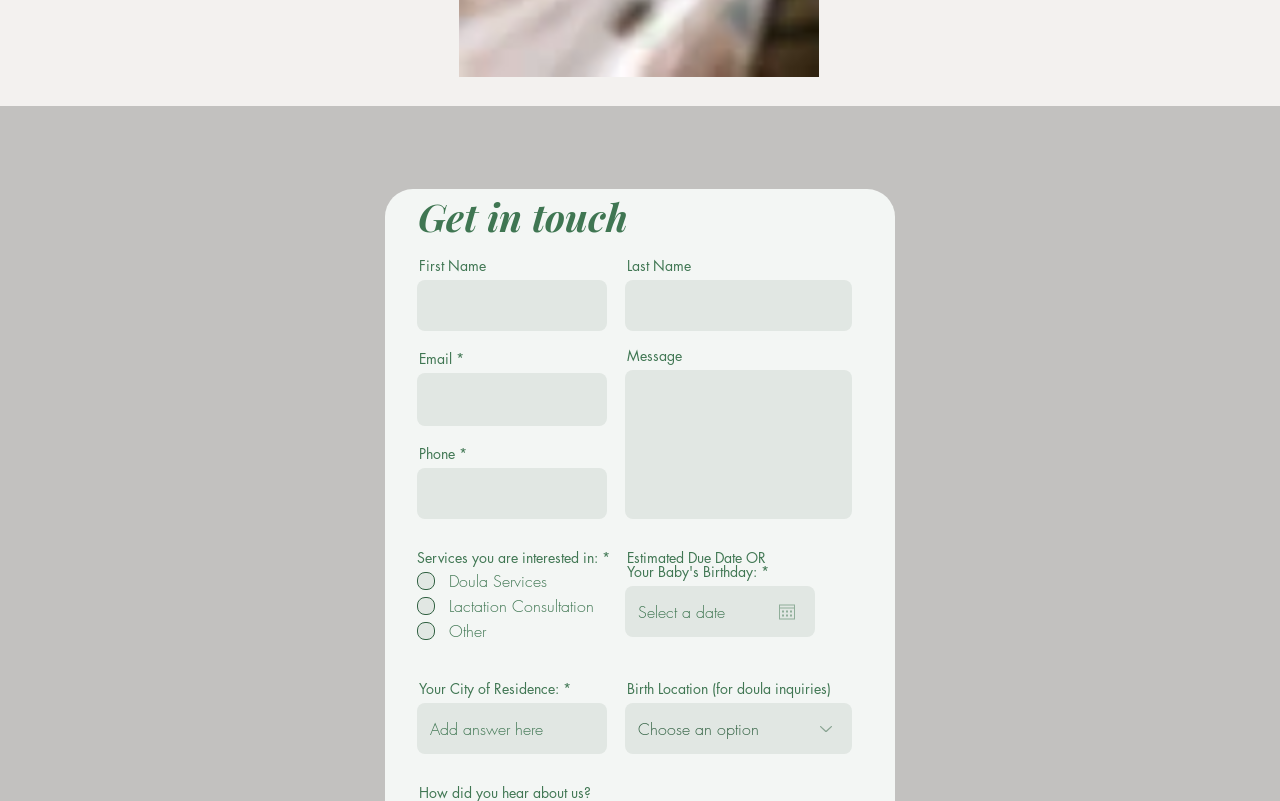Locate the UI element described by placeholder="Select a date" in the provided webpage screenshot. Return the bounding box coordinates in the format (top-left x, top-left y, bottom-right x, bottom-right y), ensuring all values are between 0 and 1.

[0.488, 0.732, 0.593, 0.796]